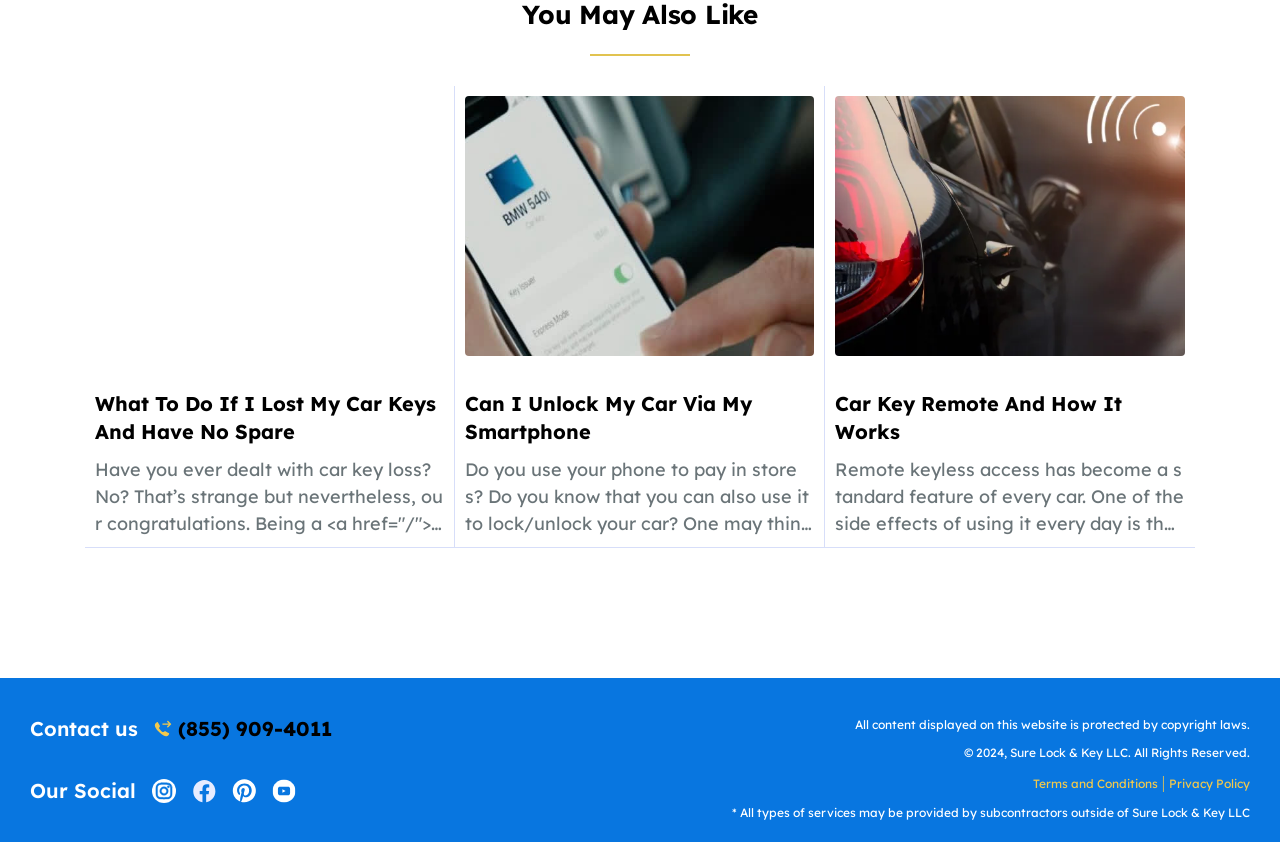Please look at the image and answer the question with a detailed explanation: What is the copyright year listed on the webpage?

The copyright information is listed in the footer section of the webpage, and specifies the year 2024 as the copyright year for the content displayed on the webpage.